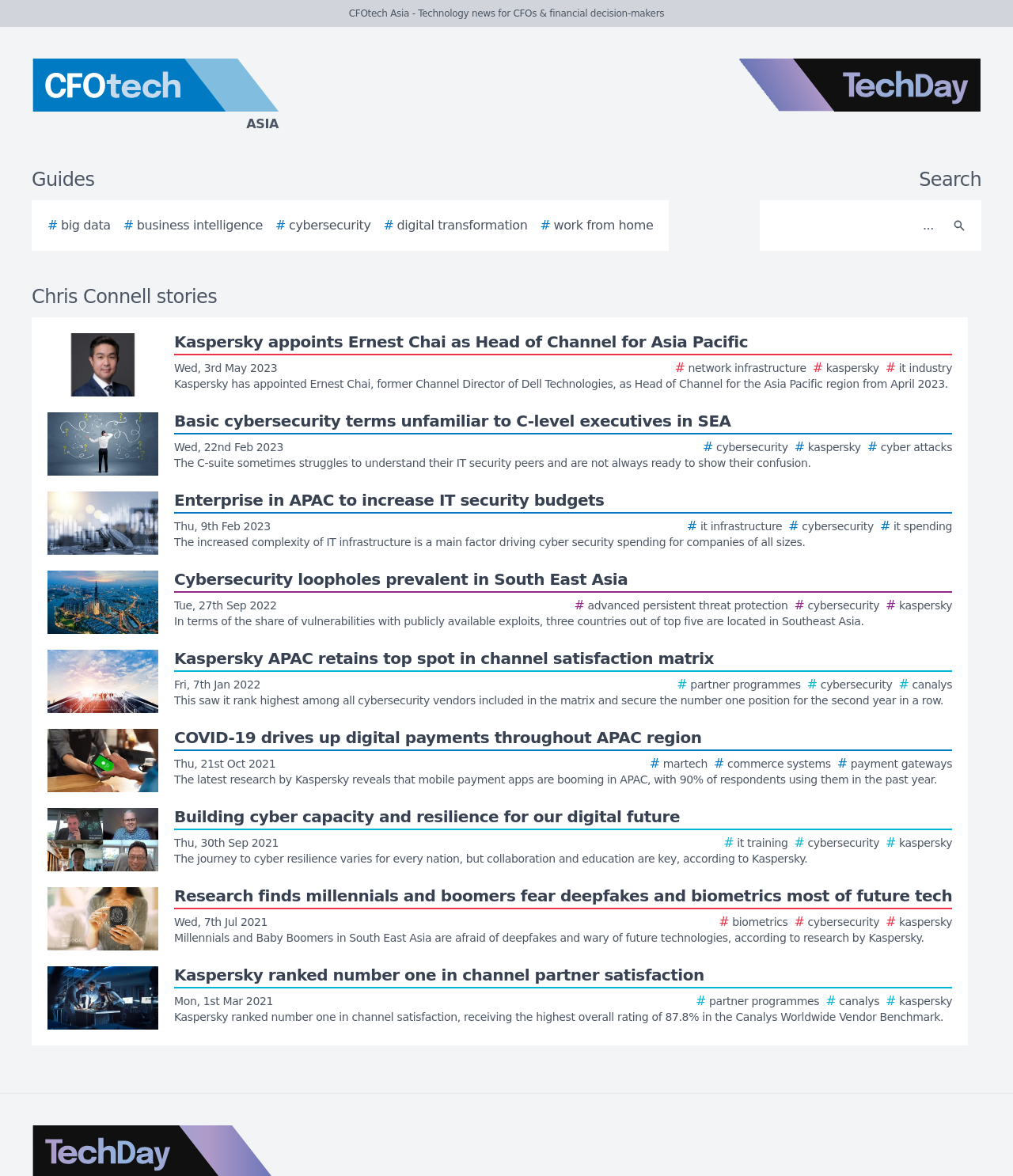With reference to the screenshot, provide a detailed response to the question below:
What is the category of the story below 'Guides'?

Below the 'Guides' text, there are several links with categories, and the first one is '# big data', which is the category of the story.